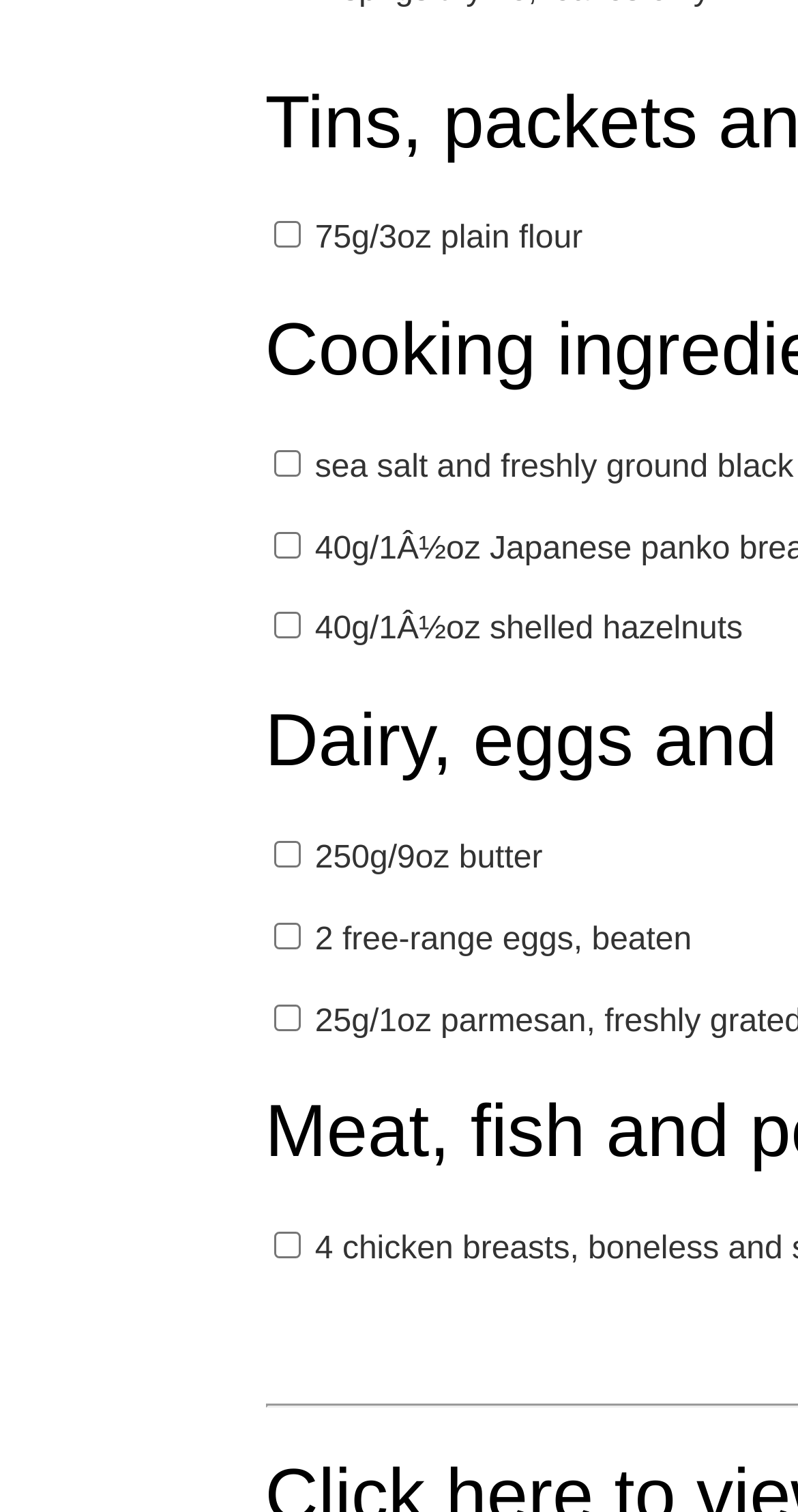Please identify the bounding box coordinates of the clickable area that will fulfill the following instruction: "Select 75g/3oz plain flour". The coordinates should be in the format of four float numbers between 0 and 1, i.e., [left, top, right, bottom].

[0.342, 0.147, 0.376, 0.164]